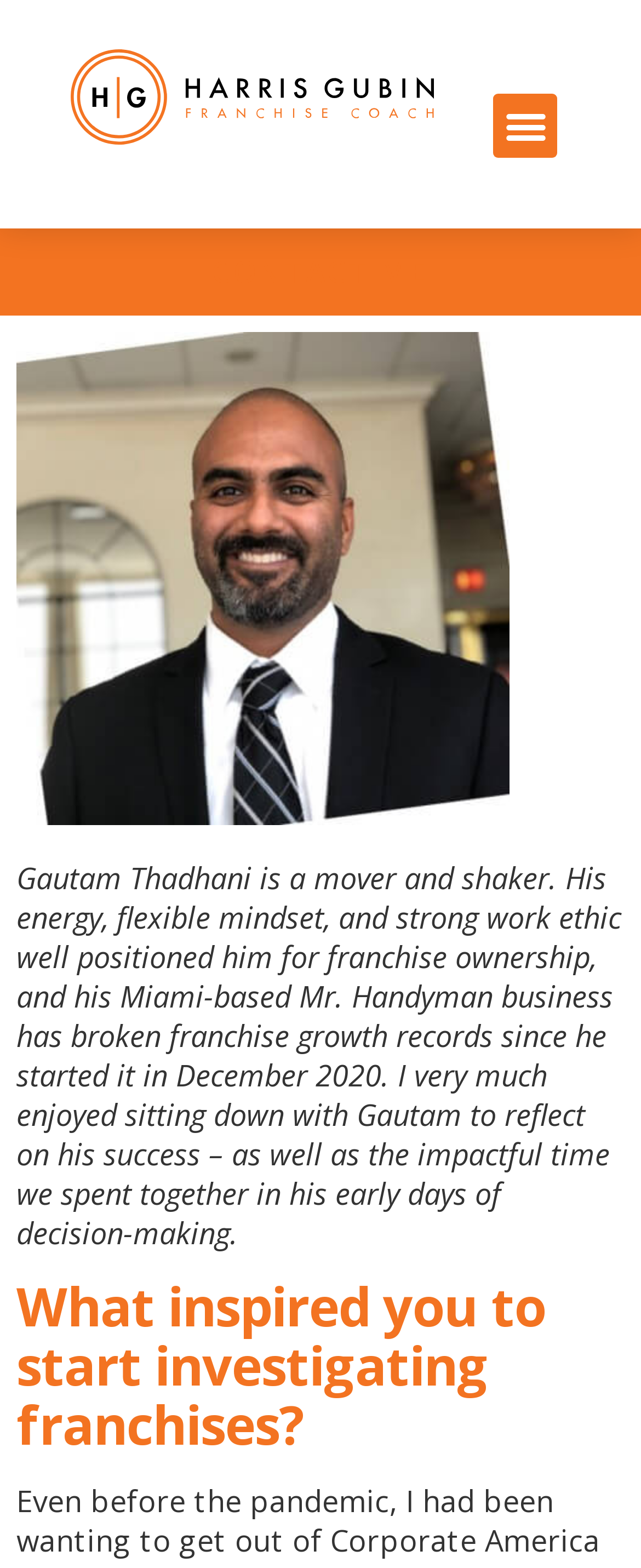For the given element description alt="HG_logoHorisontal_color" title="HG_logoHorisontal_color", determine the bounding box coordinates of the UI element. The coordinates should follow the format (top-left x, top-left y, bottom-right x, bottom-right y) and be within the range of 0 to 1.

[0.111, 0.031, 0.676, 0.093]